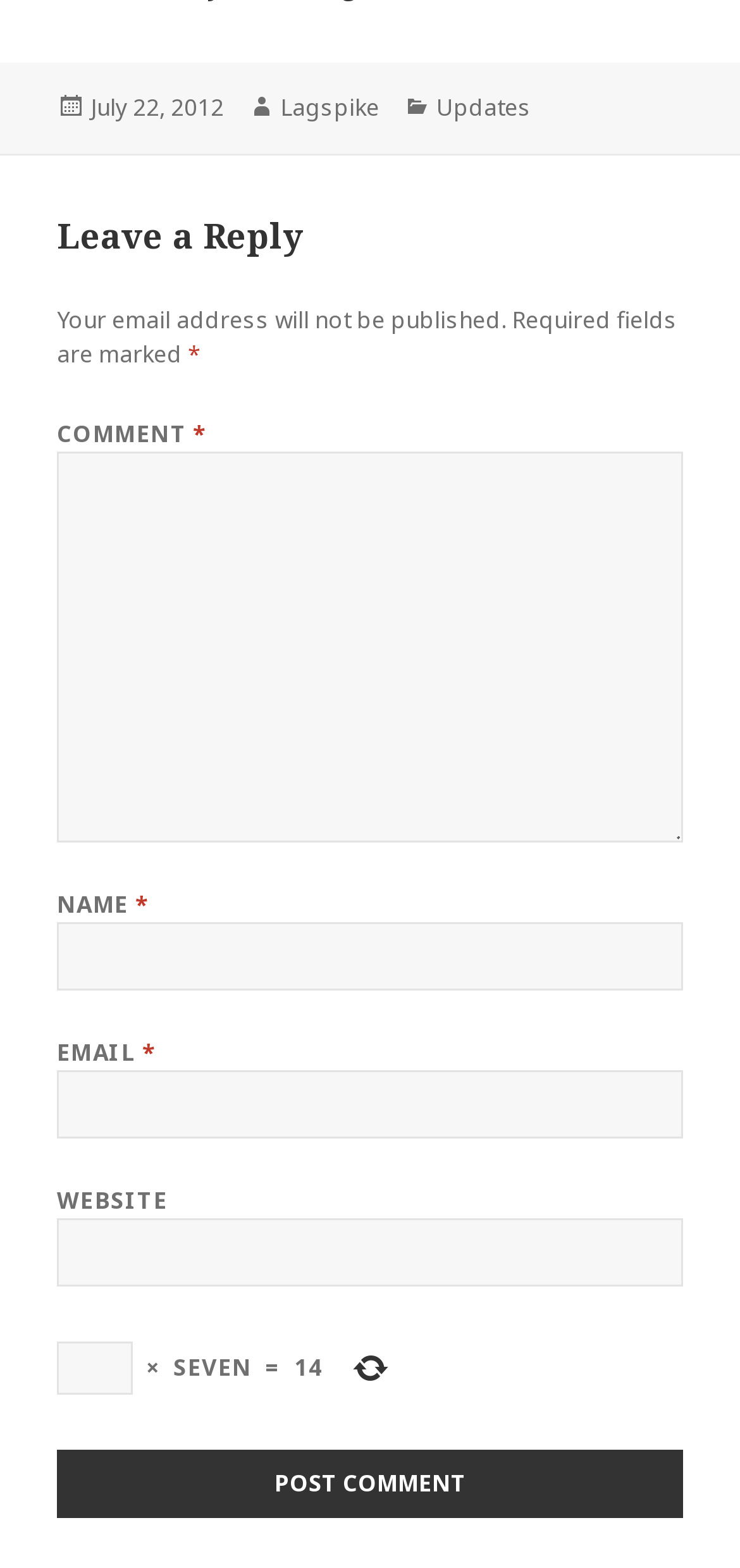Locate the bounding box coordinates of the element I should click to achieve the following instruction: "Enter your email address".

[0.077, 0.682, 0.923, 0.726]